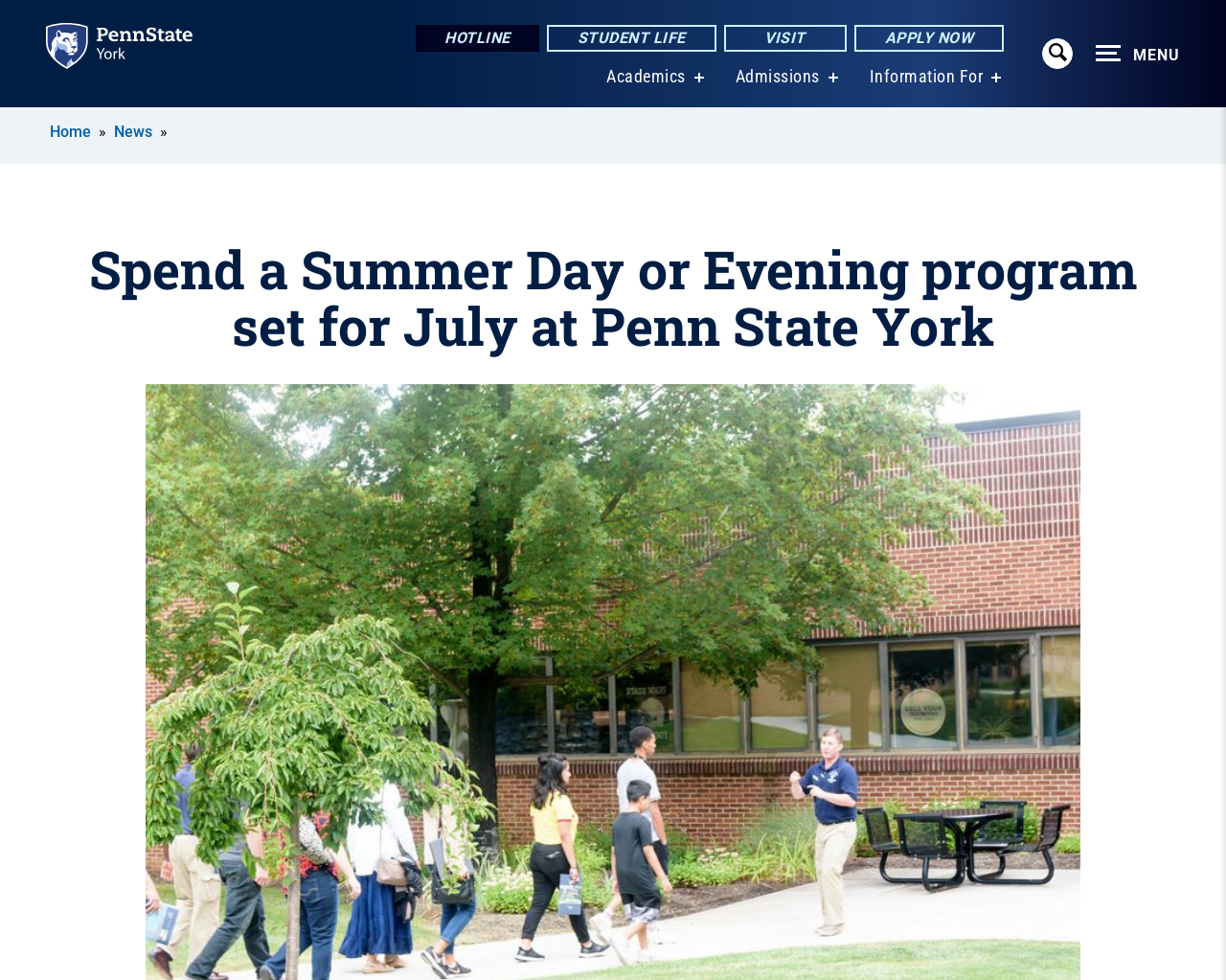What is the event mentioned in the webpage?
Look at the image and respond with a one-word or short phrase answer.

Spend a Summer Evening